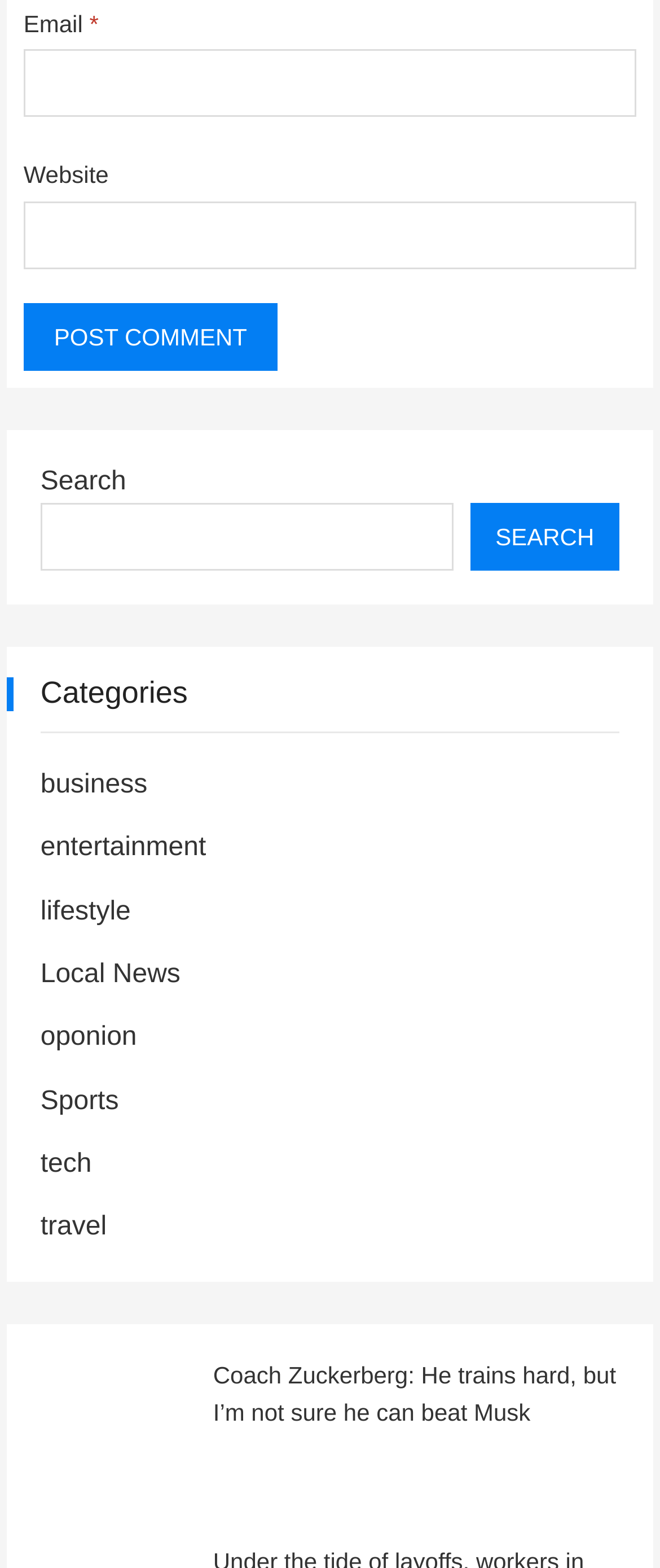Respond to the question below with a single word or phrase:
What is the purpose of the button?

Post Comment